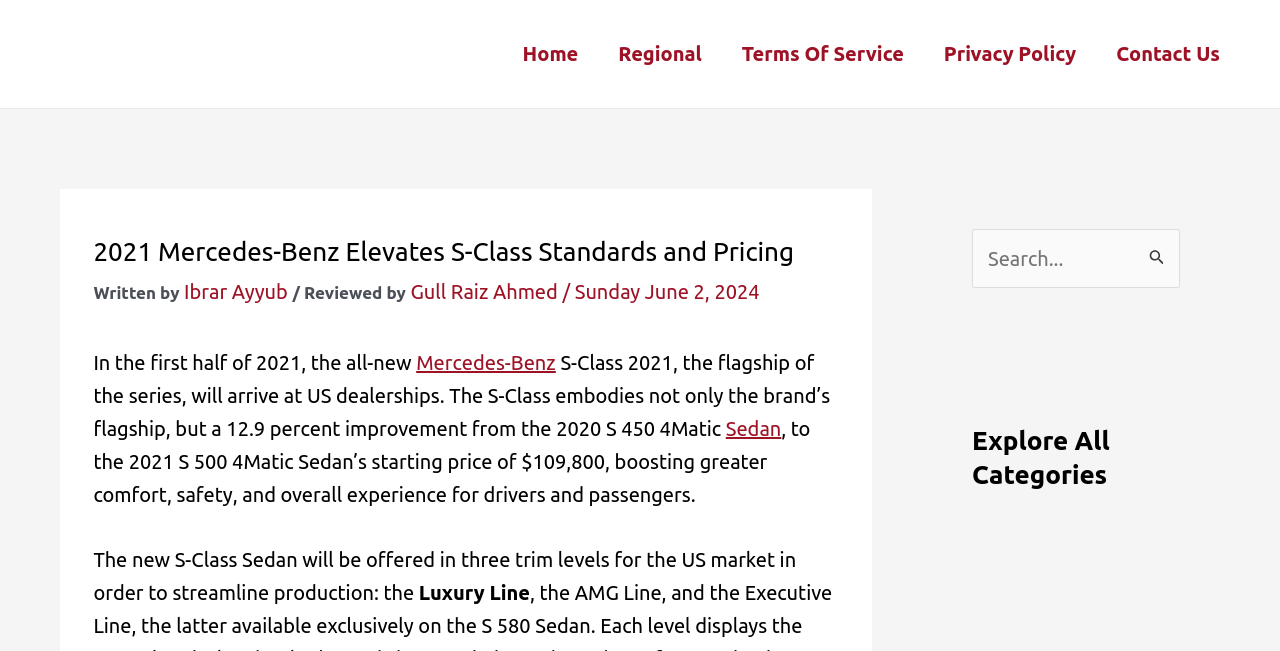Offer a detailed account of what is visible on the webpage.

The webpage is about the 2021 Mercedes-Benz S-Class, with a focus on its new features, pricing, and trim levels. At the top left corner, there is a logo of "cars care" with a cropped image. Below the logo, there is a navigation menu with links to "Home", "Regional", "Terms Of Service", "Privacy Policy", and "Contact Us".

The main content of the webpage is divided into sections. The first section has a heading that reads "2021 Mercedes-Benz Elevates S-Class Standards and Pricing". Below the heading, there is information about the author and reviewer of the article, including their names and the date of publication.

The article itself starts with a paragraph that discusses the arrival of the new S-Class at US dealerships. The text mentions that the S-Class embodies not only the brand's flagship but also a 12.9 percent improvement from the 2020 S 450 4Matic. There is a link to "Sedan" in the paragraph.

The next paragraph explains that the new S-Class Sedan will be offered in three trim levels for the US market: Luxury Line, AMG Line, and Executive Line. The starting price of the 2021 S 500 4Matic Sedan is mentioned as $109,800.

On the right side of the webpage, there is a search bar with a button labeled "Search Submit". Below the search bar, there is a link to "Explore All Categories".